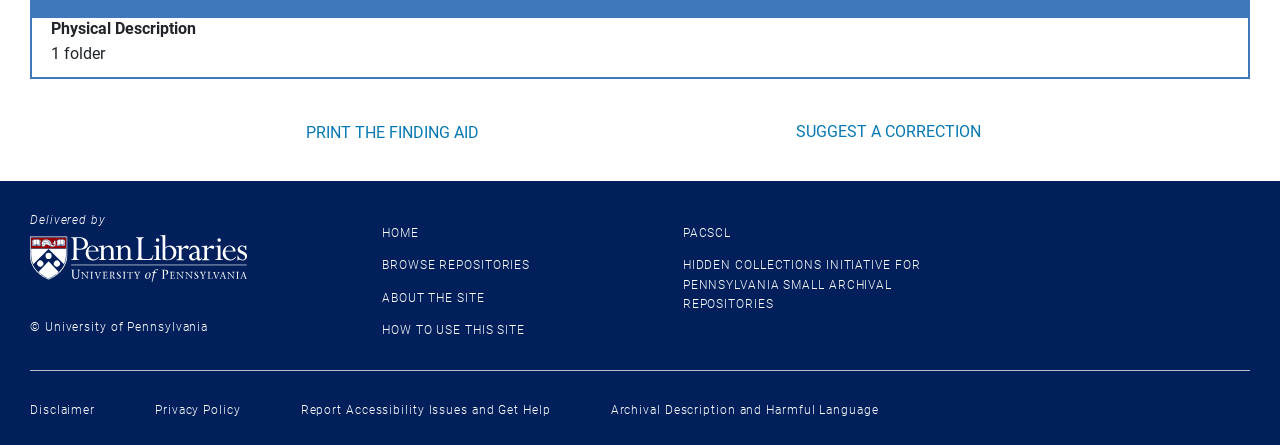Locate the bounding box coordinates of the area you need to click to fulfill this instruction: 'Go to University of Pennsylvania Libraries homepage'. The coordinates must be in the form of four float numbers ranging from 0 to 1: [left, top, right, bottom].

[0.023, 0.529, 0.252, 0.633]